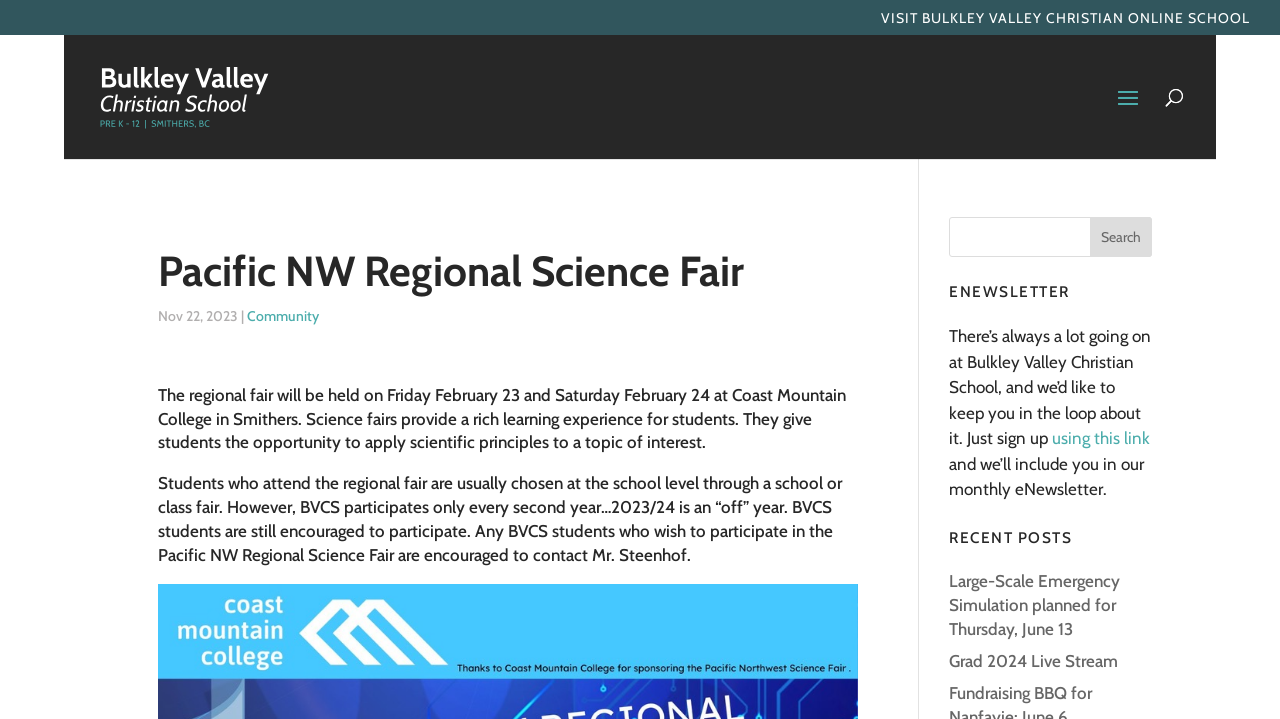Please give a succinct answer using a single word or phrase:
What is the purpose of science fairs?

Rich learning experience